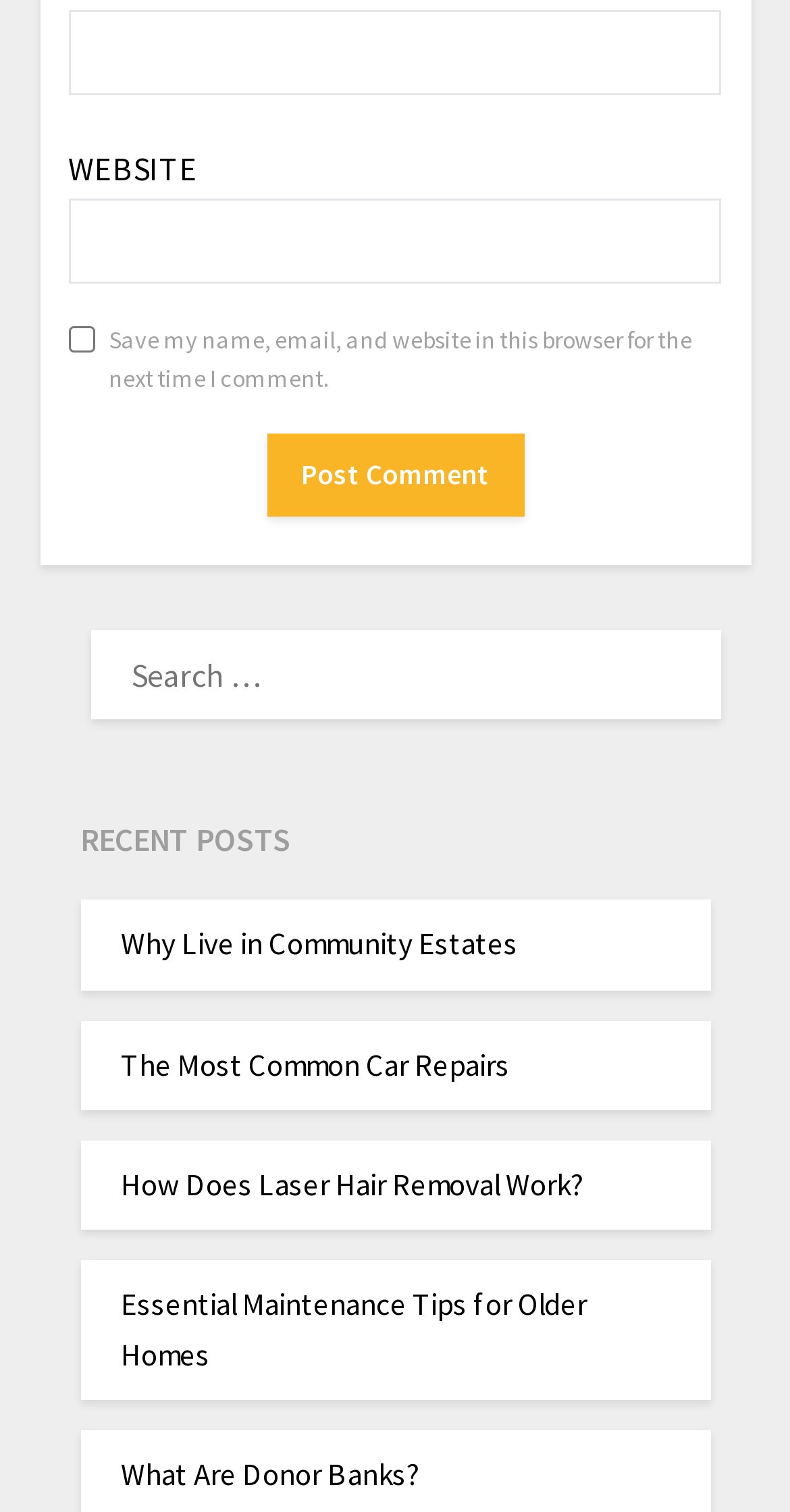Specify the bounding box coordinates of the region I need to click to perform the following instruction: "Search for something". The coordinates must be four float numbers in the range of 0 to 1, i.e., [left, top, right, bottom].

[0.114, 0.416, 0.912, 0.475]